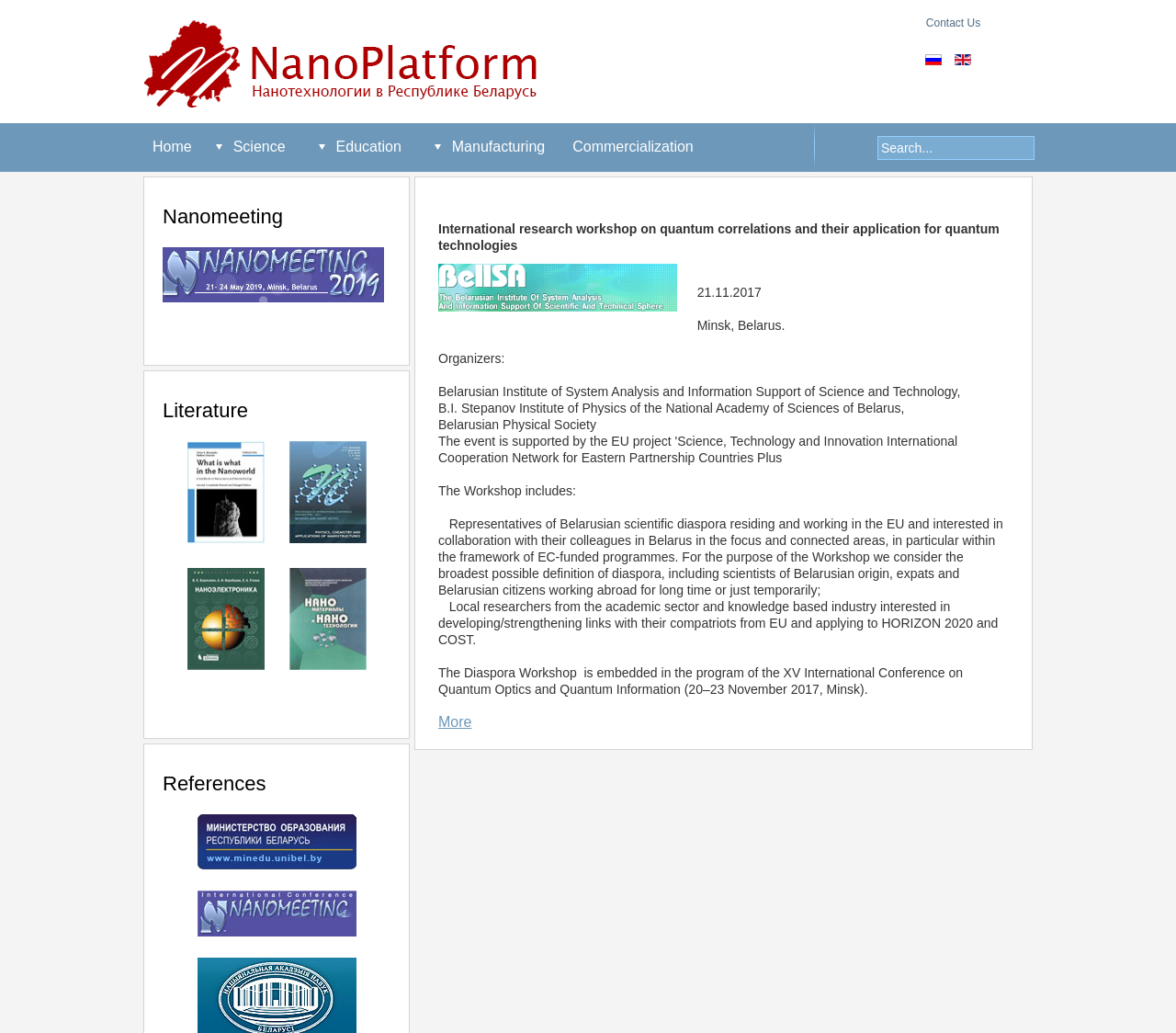Provide a brief response to the question below using a single word or phrase: 
What is the date of the workshop?

21.11.2017